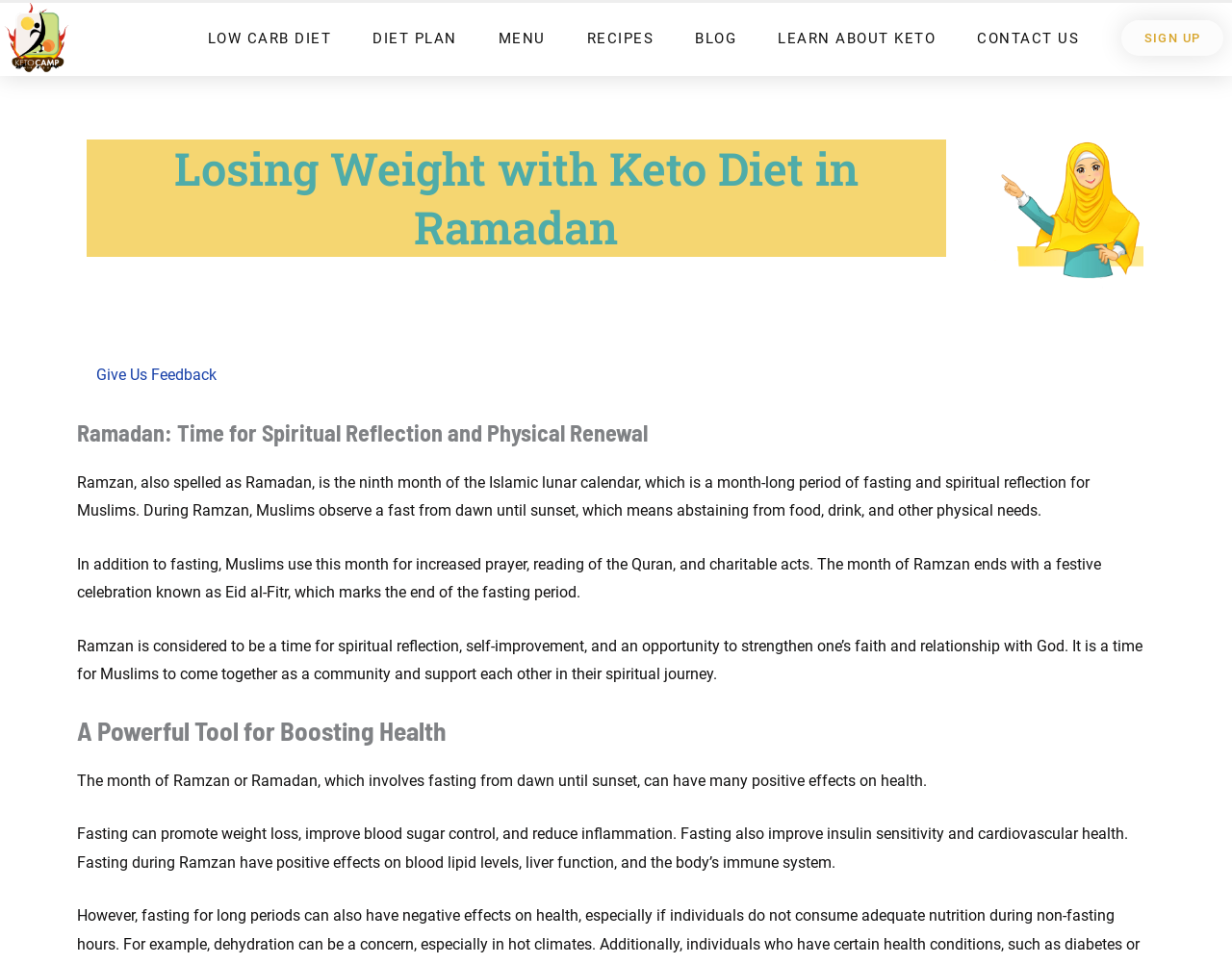Summarize the contents and layout of the webpage in detail.

This webpage is about adopting a keto diet during Ramadan, a month of spiritual reflection and physical renewal in the Islamic lunar calendar. At the top left corner, there is a logo of "keto diet plan pakistan". Below the logo, there are several navigation links, including "LOW CARB DIET", "DIET PLAN", "MENU", "RECIPES", "BLOG", "LEARN ABOUT KETO", and "CONTACT US", which are aligned horizontally across the top of the page. 

On the right side of the navigation links, there is a "SIGN UP" button. Below the navigation links, there is a heading "Losing Weight with Keto Diet in Ramadan" followed by an image related to "ramzan diet plan in lahore by keto camp". 

On the left side of the page, there is a section with a heading "Ramadan: Time for Spiritual Reflection and Physical Renewal". Below this heading, there are three paragraphs of text that describe Ramadan, a month-long period of fasting and spiritual reflection for Muslims. 

Further down the page, there is another section with a heading "A Powerful Tool for Boosting Health". This section has two paragraphs of text that discuss the positive effects of fasting during Ramadan on health, including weight loss, improved blood sugar control, and reduced inflammation.